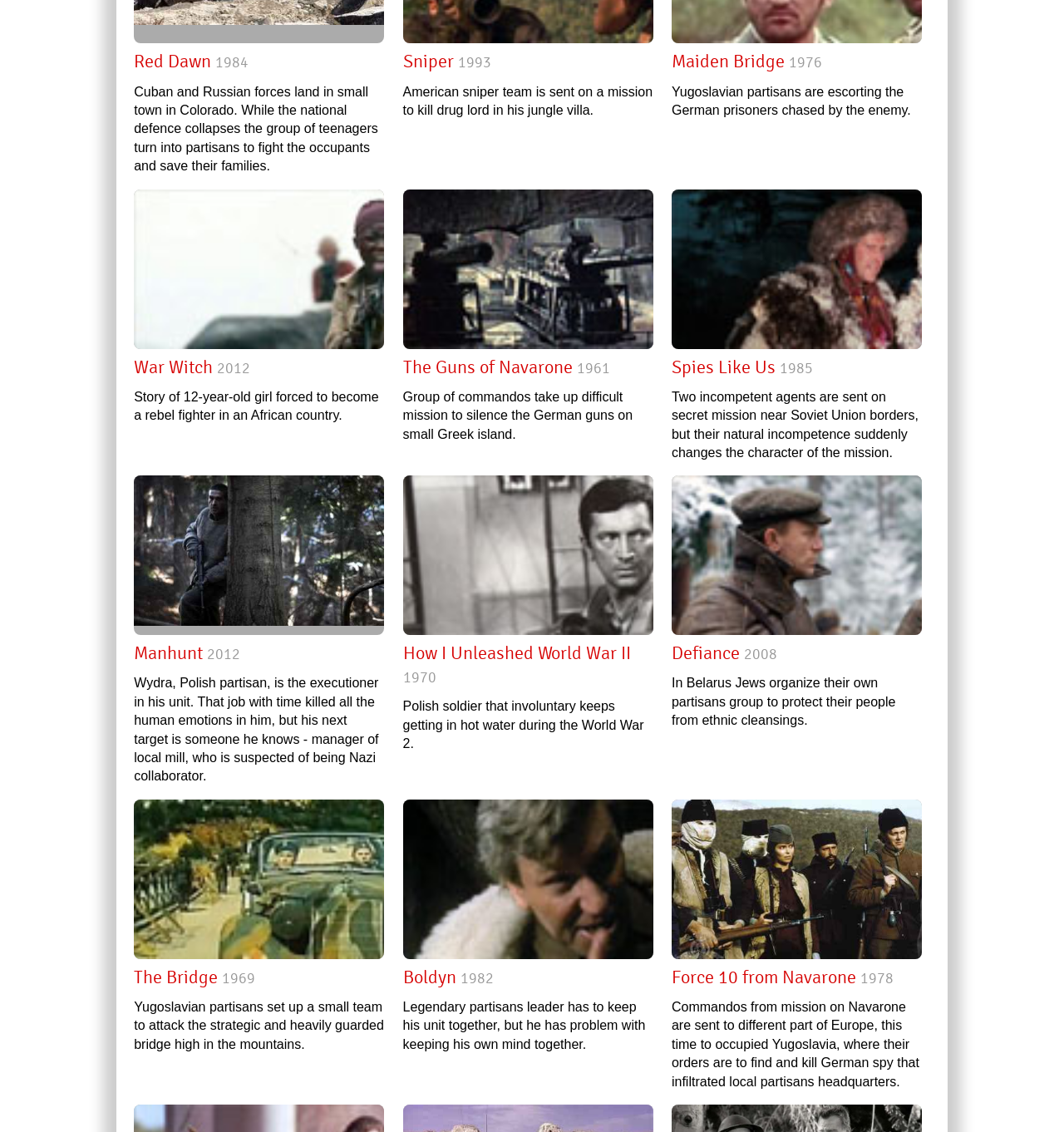How many war movies are listed on this webpage?
Based on the visual details in the image, please answer the question thoroughly.

I counted the number of links with 'war movie' in their text, and there are 15 of them.